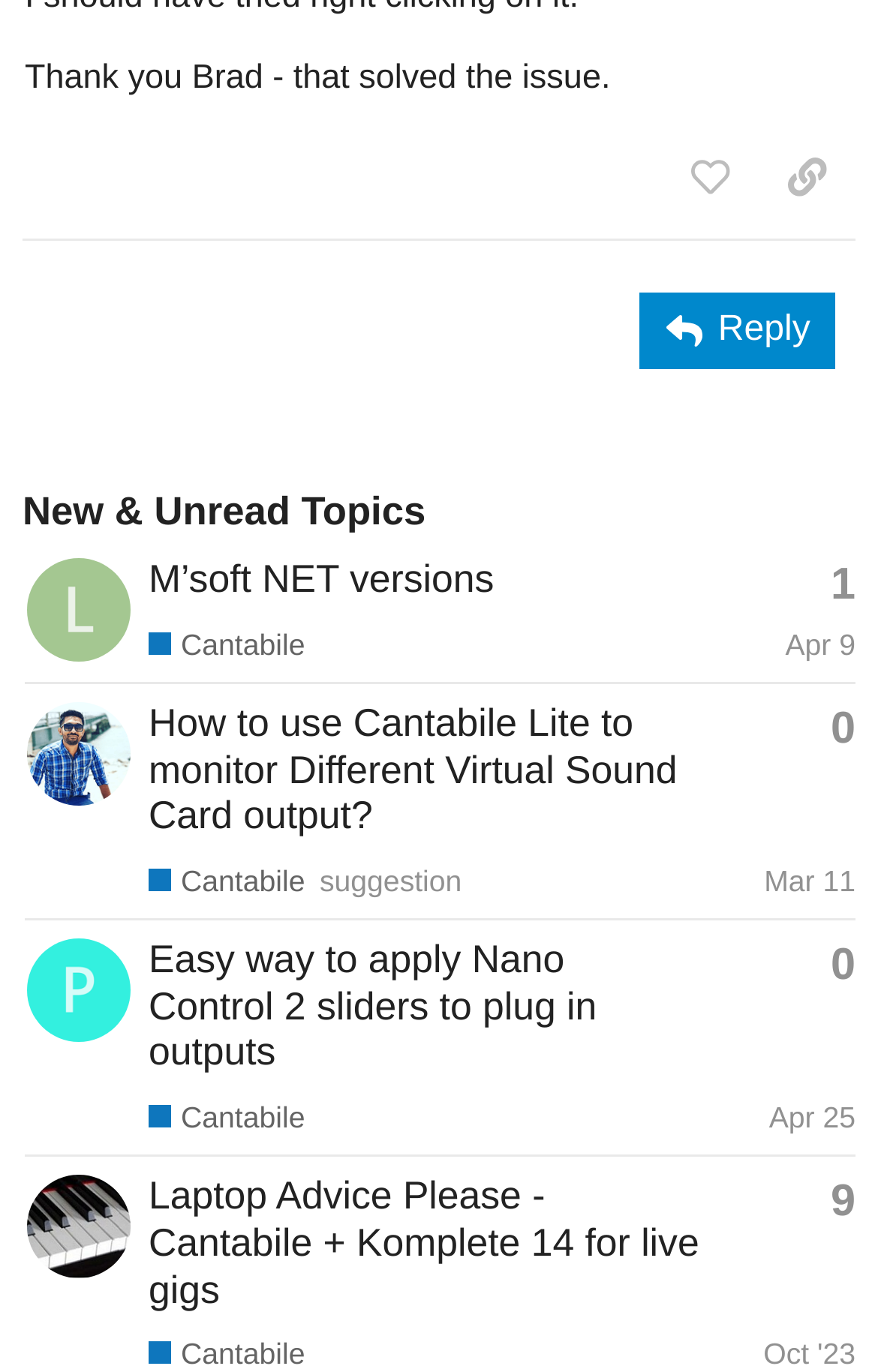What is the date of the latest reply to the topic 'Laptop Advice Please'?
Using the information from the image, answer the question thoroughly.

I found the topic 'Laptop Advice Please' by looking at the heading elements. Then, I looked at the generic element associated with the topic and found that the latest reply was on Oct 8, 2023.